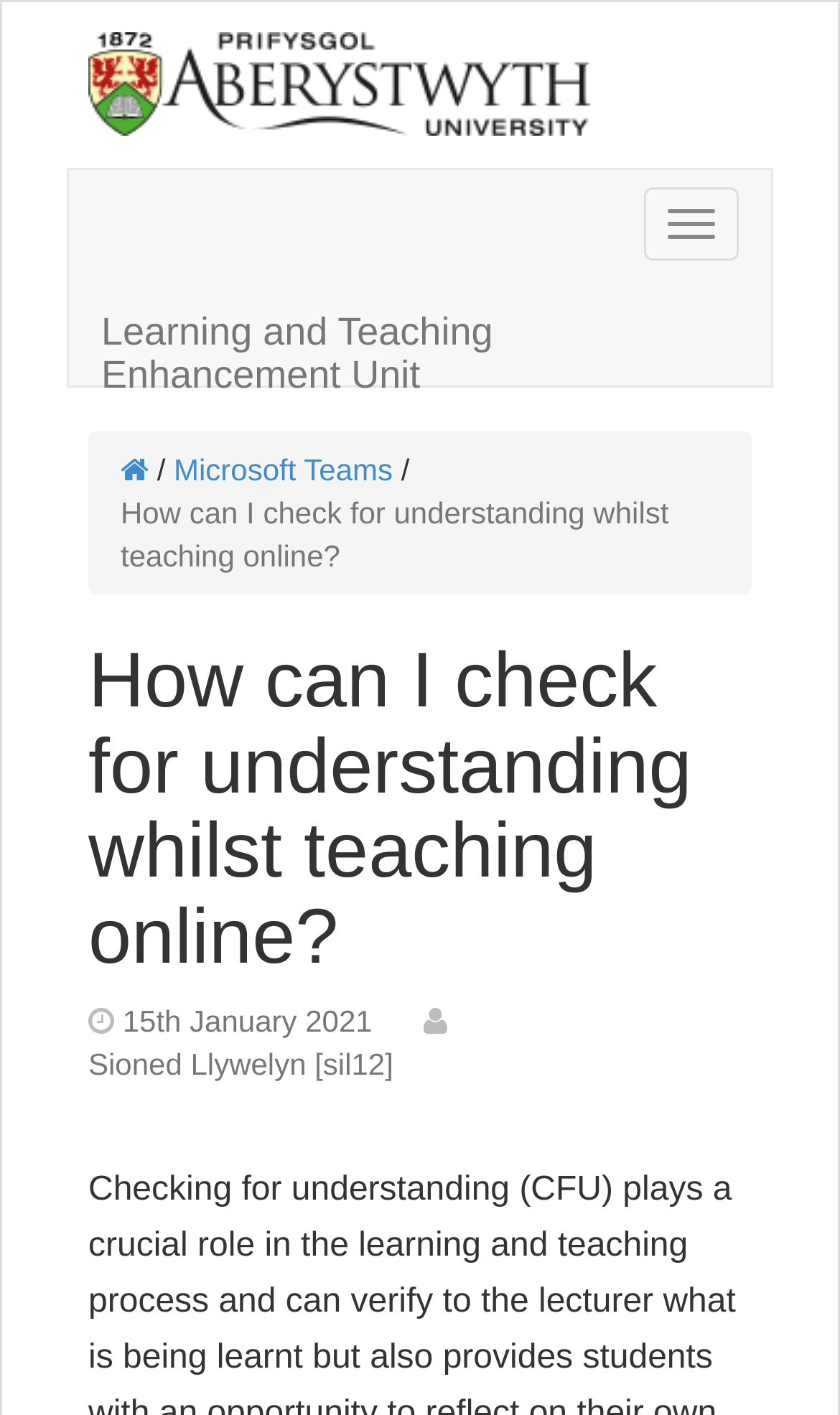How many links are there in the top navigation bar?
Using the picture, provide a one-word or short phrase answer.

3